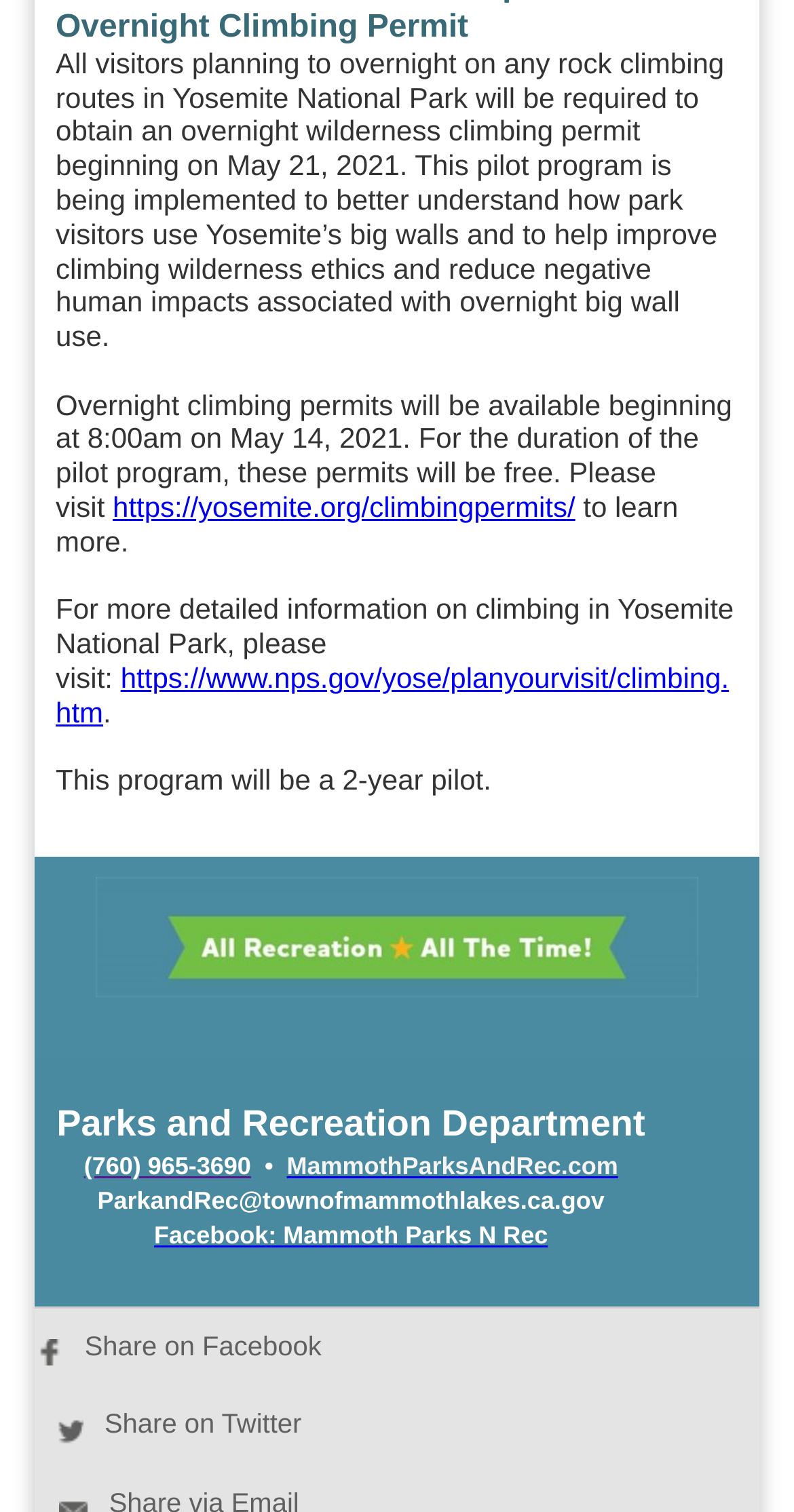Give the bounding box coordinates for this UI element: "Share on Twitter". The coordinates should be four float numbers between 0 and 1, arranged as [left, top, right, bottom].

[0.071, 0.932, 0.38, 0.952]